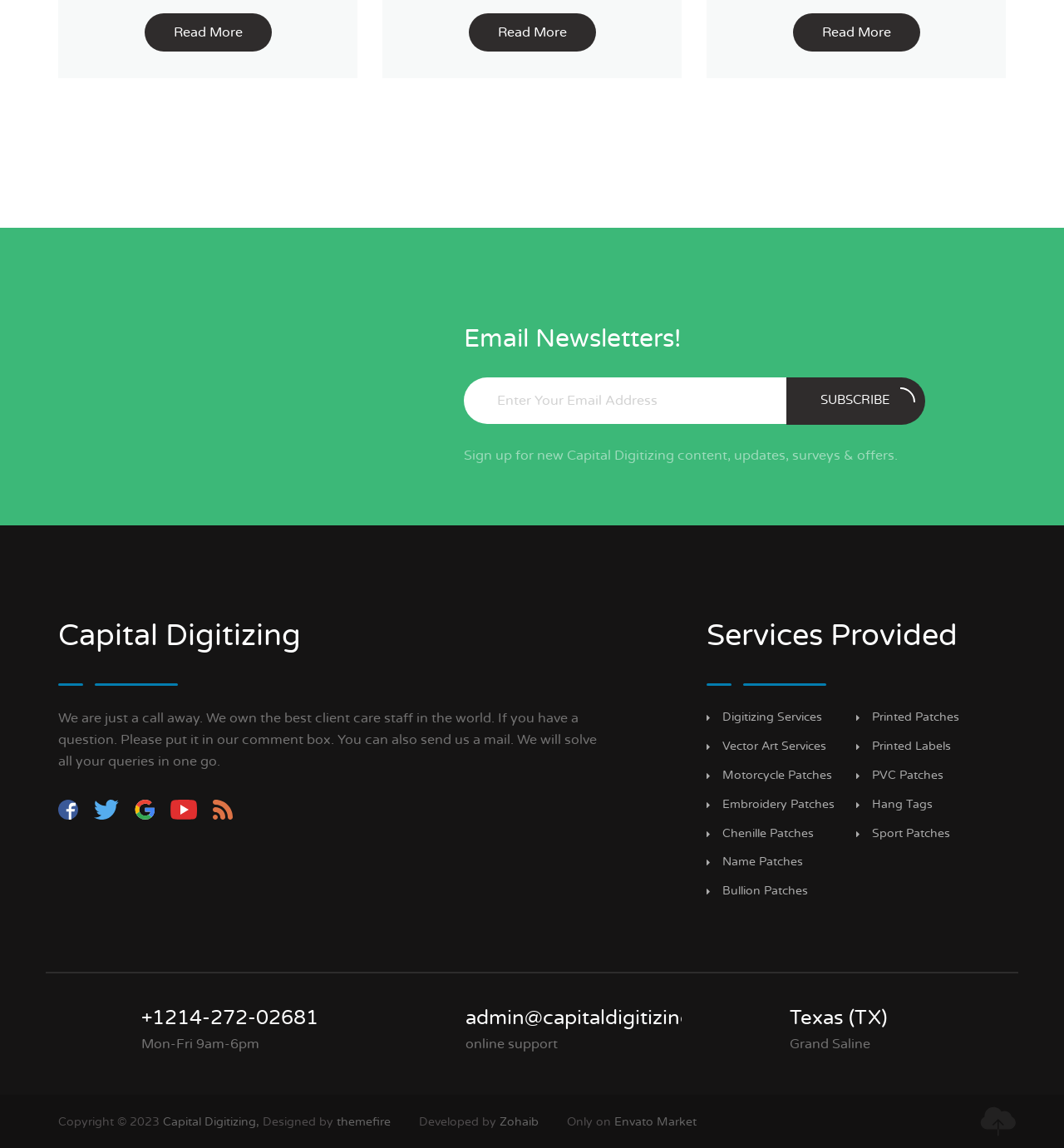Please identify the bounding box coordinates of the element I need to click to follow this instruction: "View the next post".

None